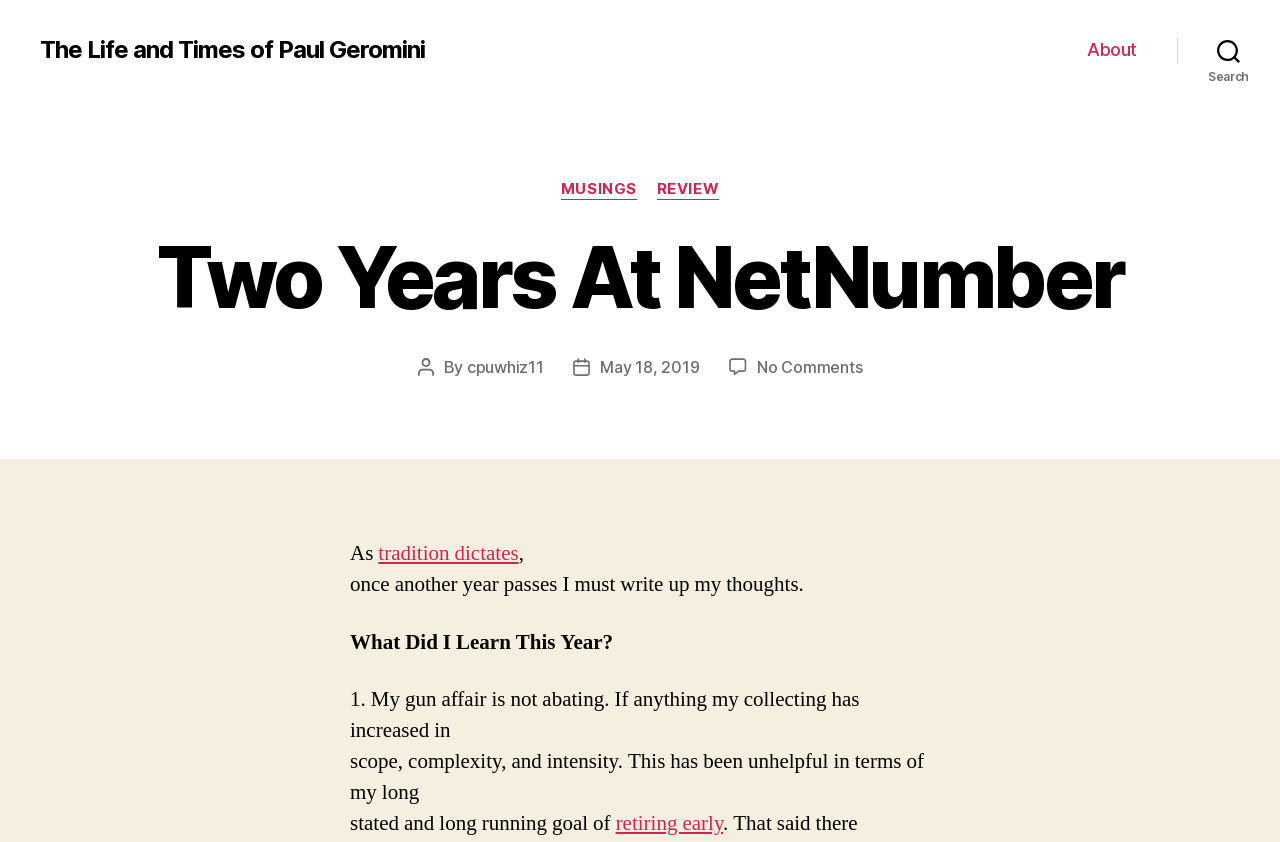Locate the bounding box coordinates of the element to click to perform the following action: 'View the author's profile'. The coordinates should be given as four float values between 0 and 1, in the form of [left, top, right, bottom].

[0.365, 0.424, 0.425, 0.448]